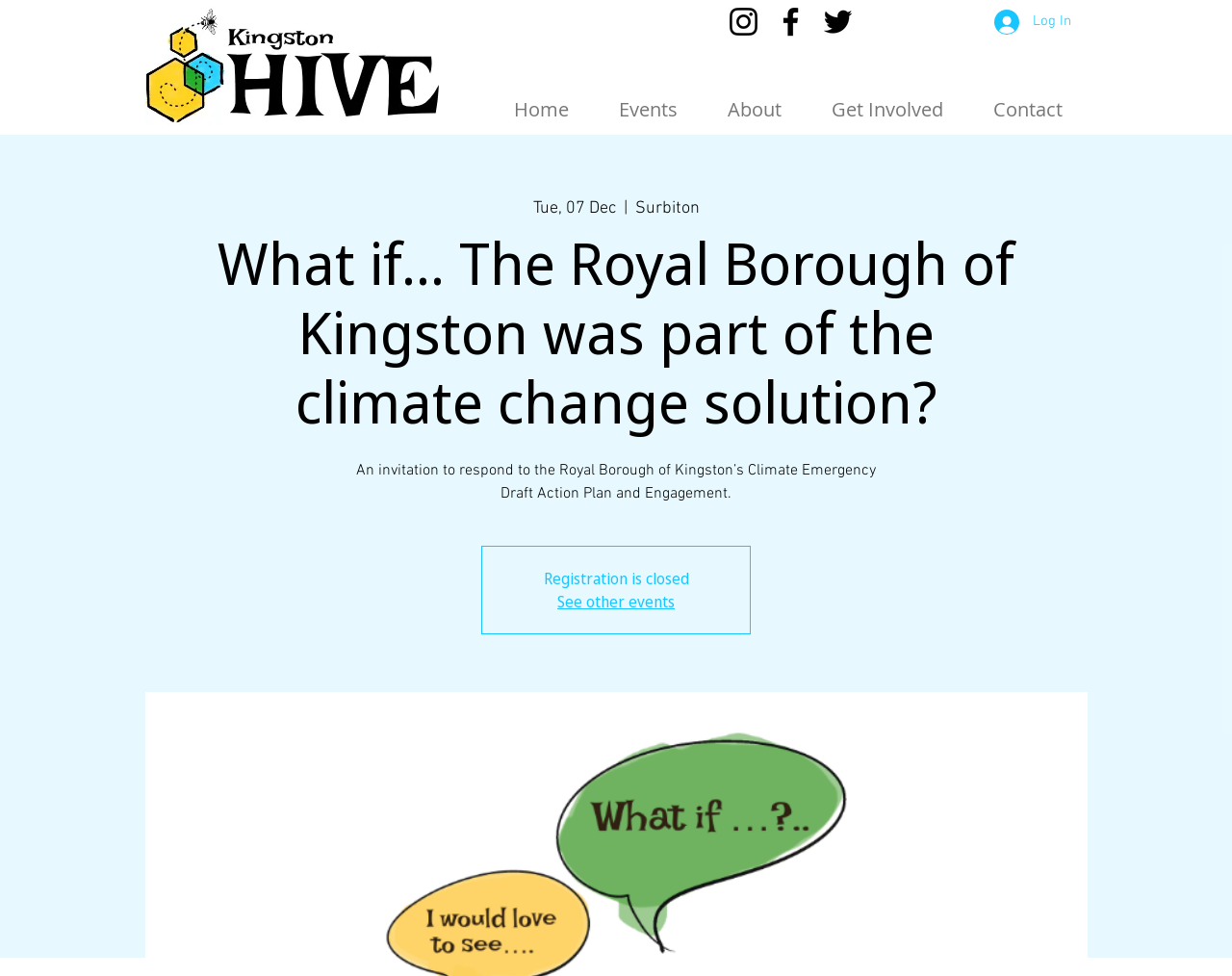Provide the bounding box coordinates for the area that should be clicked to complete the instruction: "Log in to the website".

[0.796, 0.003, 0.88, 0.041]